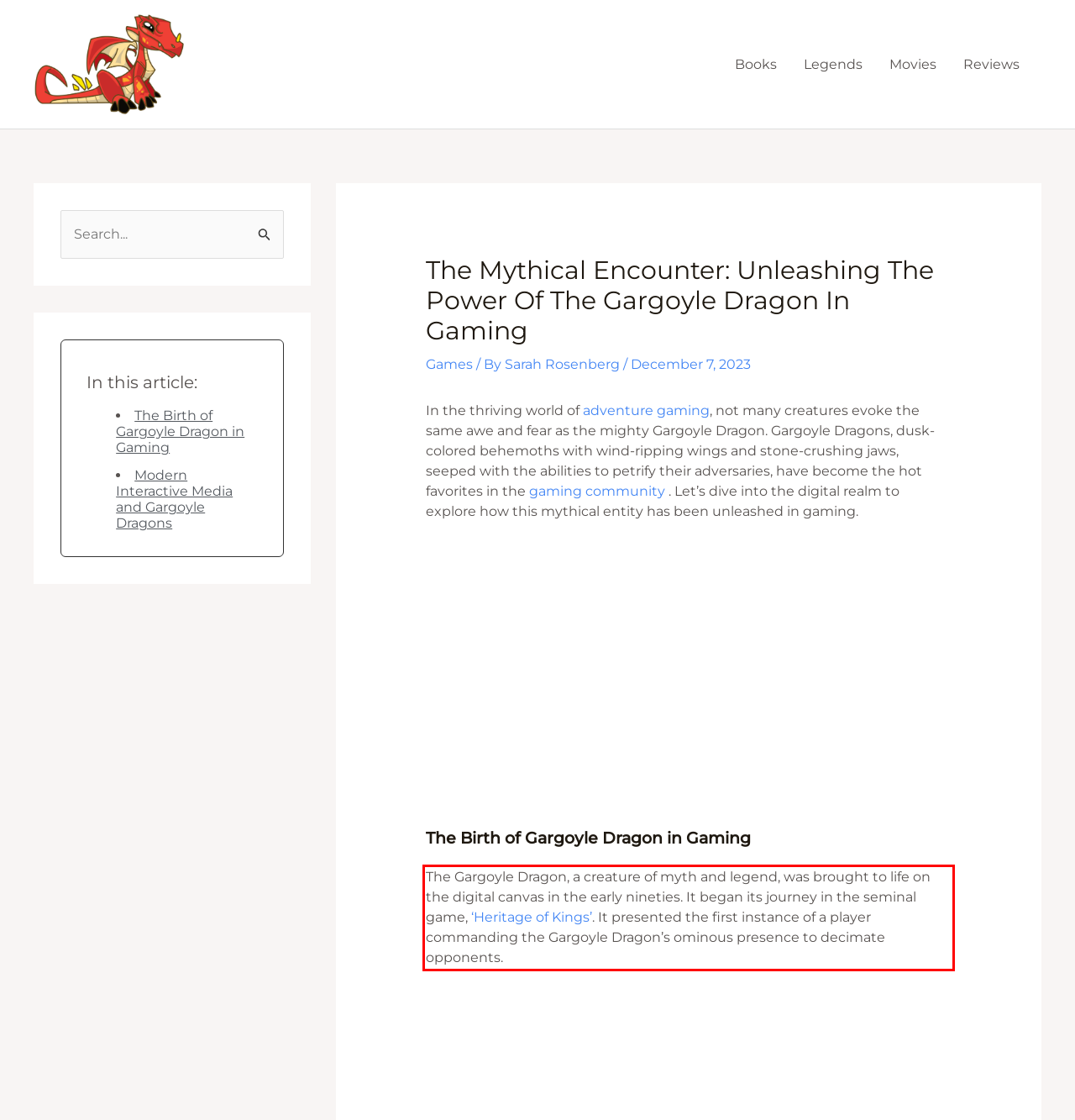Please recognize and transcribe the text located inside the red bounding box in the webpage image.

The Gargoyle Dragon, a creature of myth and legend, was brought to life on the digital canvas in the early nineties. It began its journey in the seminal game, ‘Heritage of Kings’. It presented the first instance of a player commanding the Gargoyle Dragon’s ominous presence to decimate opponents.